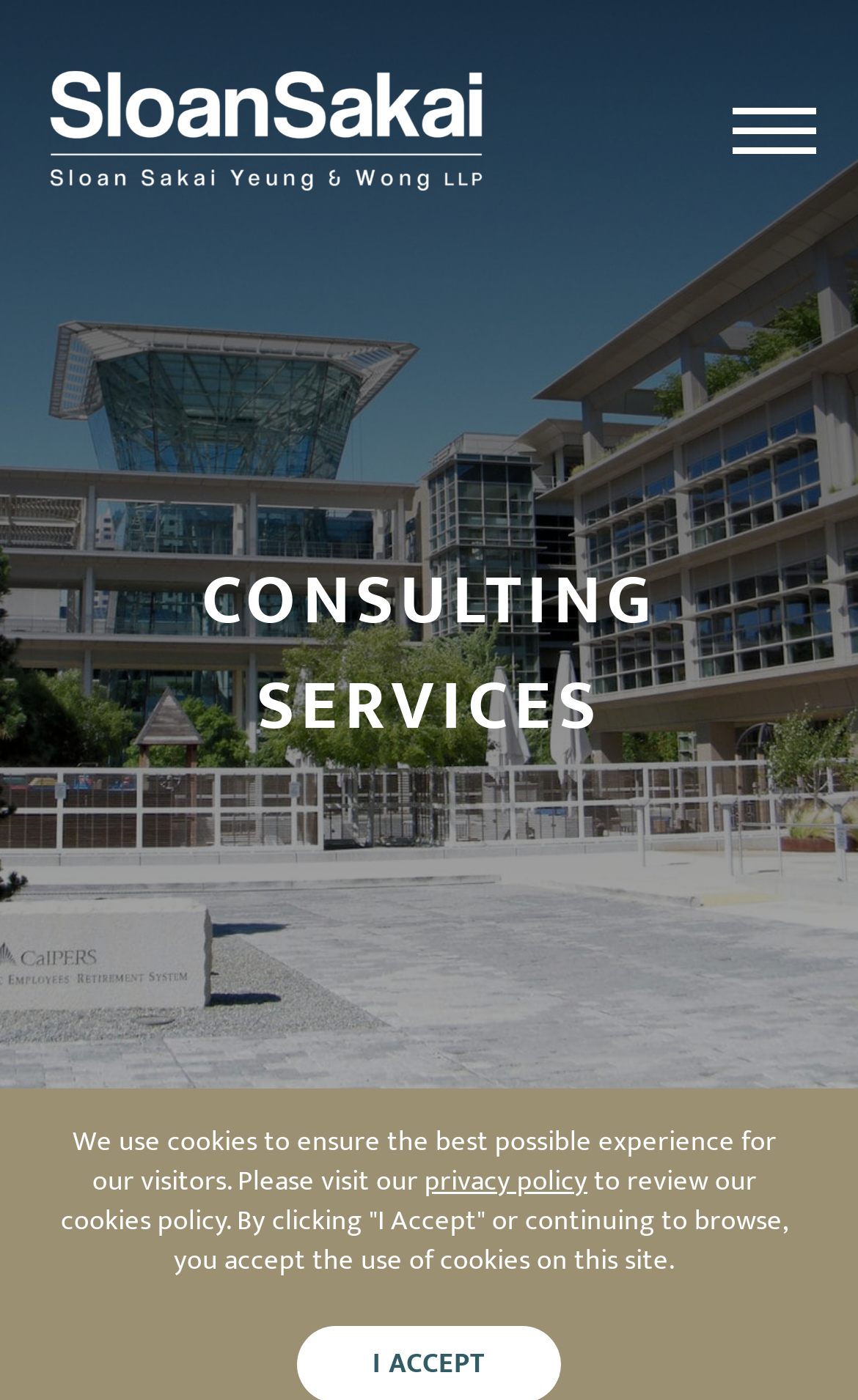Provide the bounding box coordinates for the UI element that is described as: "aria-label="Toggle mobile menu"".

[0.853, 0.071, 0.95, 0.118]